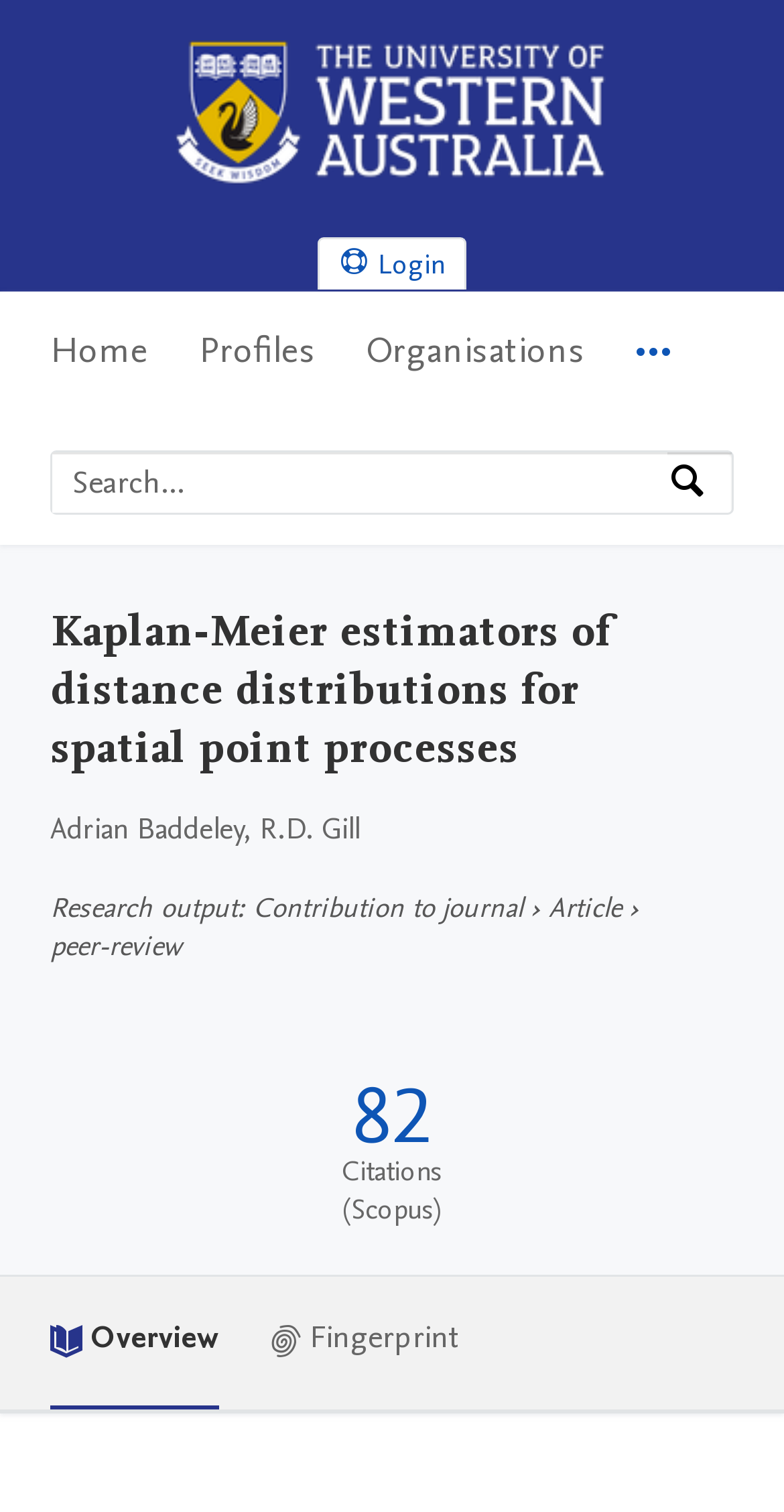Can you pinpoint the bounding box coordinates for the clickable element required for this instruction: "Login"? The coordinates should be four float numbers between 0 and 1, i.e., [left, top, right, bottom].

[0.408, 0.158, 0.592, 0.191]